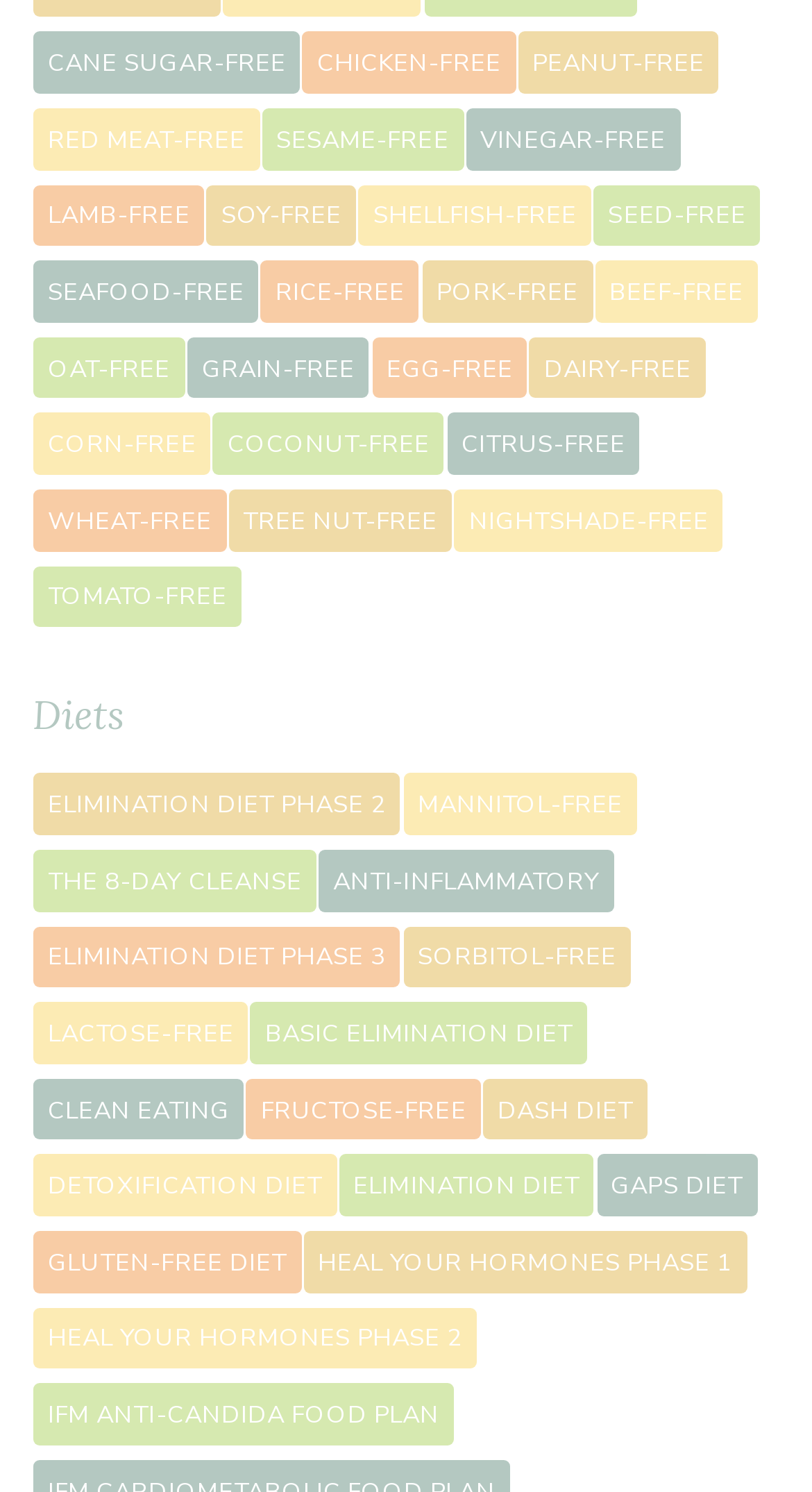Identify the coordinates of the bounding box for the element described below: "October 9, 2023". Return the coordinates as four float numbers between 0 and 1: [left, top, right, bottom].

None